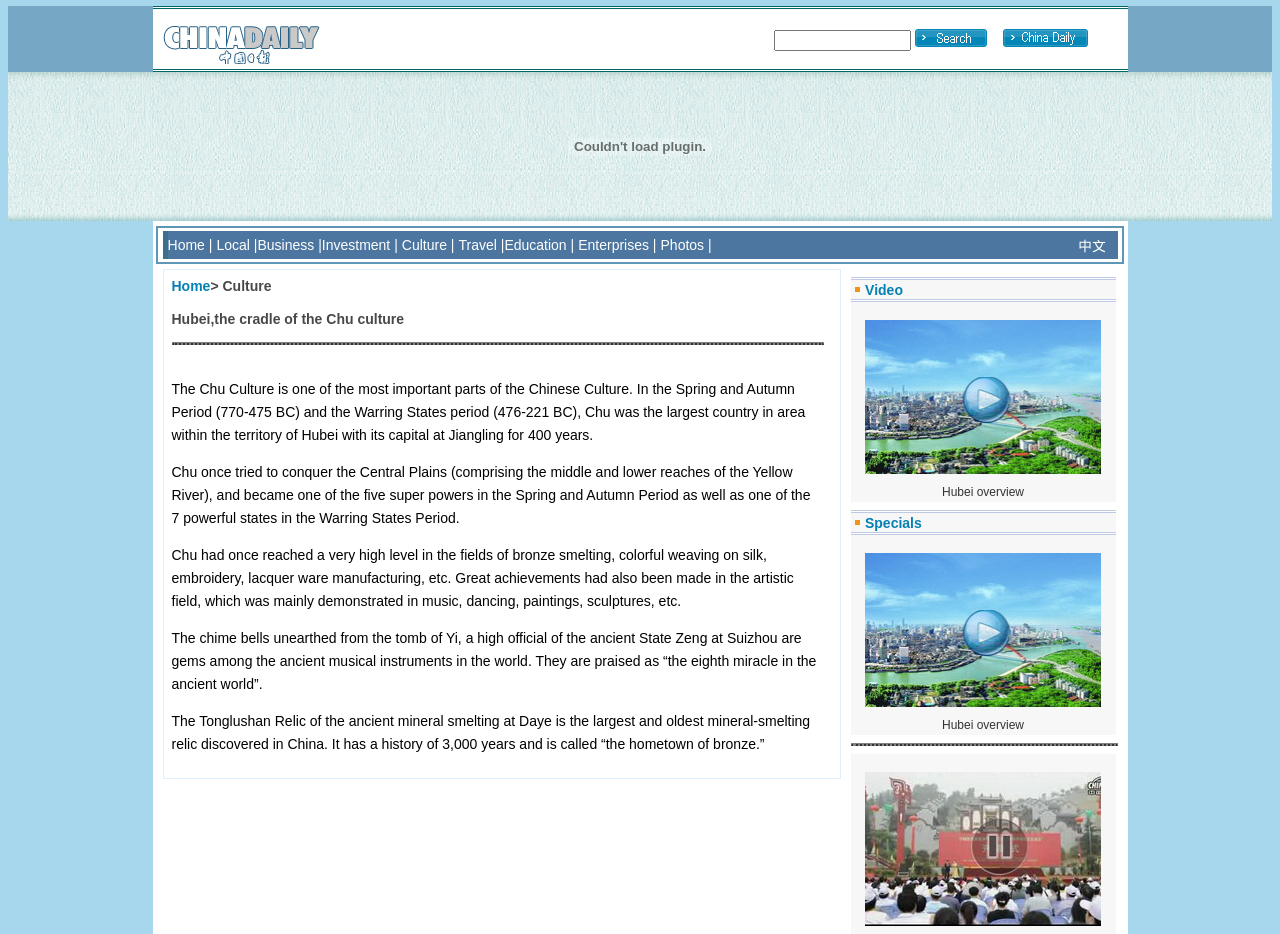Determine the bounding box coordinates of the clickable area required to perform the following instruction: "Click the 'Culture' link". The coordinates should be represented as four float numbers between 0 and 1: [left, top, right, bottom].

[0.221, 0.254, 0.251, 0.271]